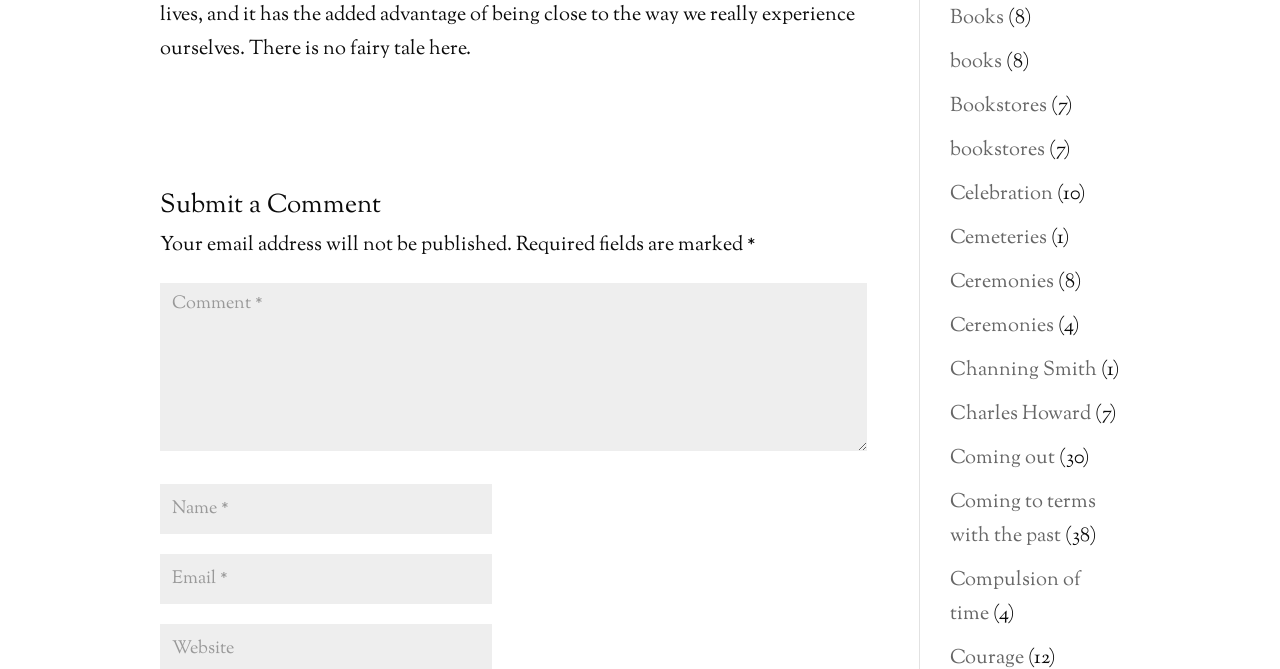Extract the bounding box for the UI element that matches this description: "Channing Smith".

[0.742, 0.532, 0.857, 0.575]